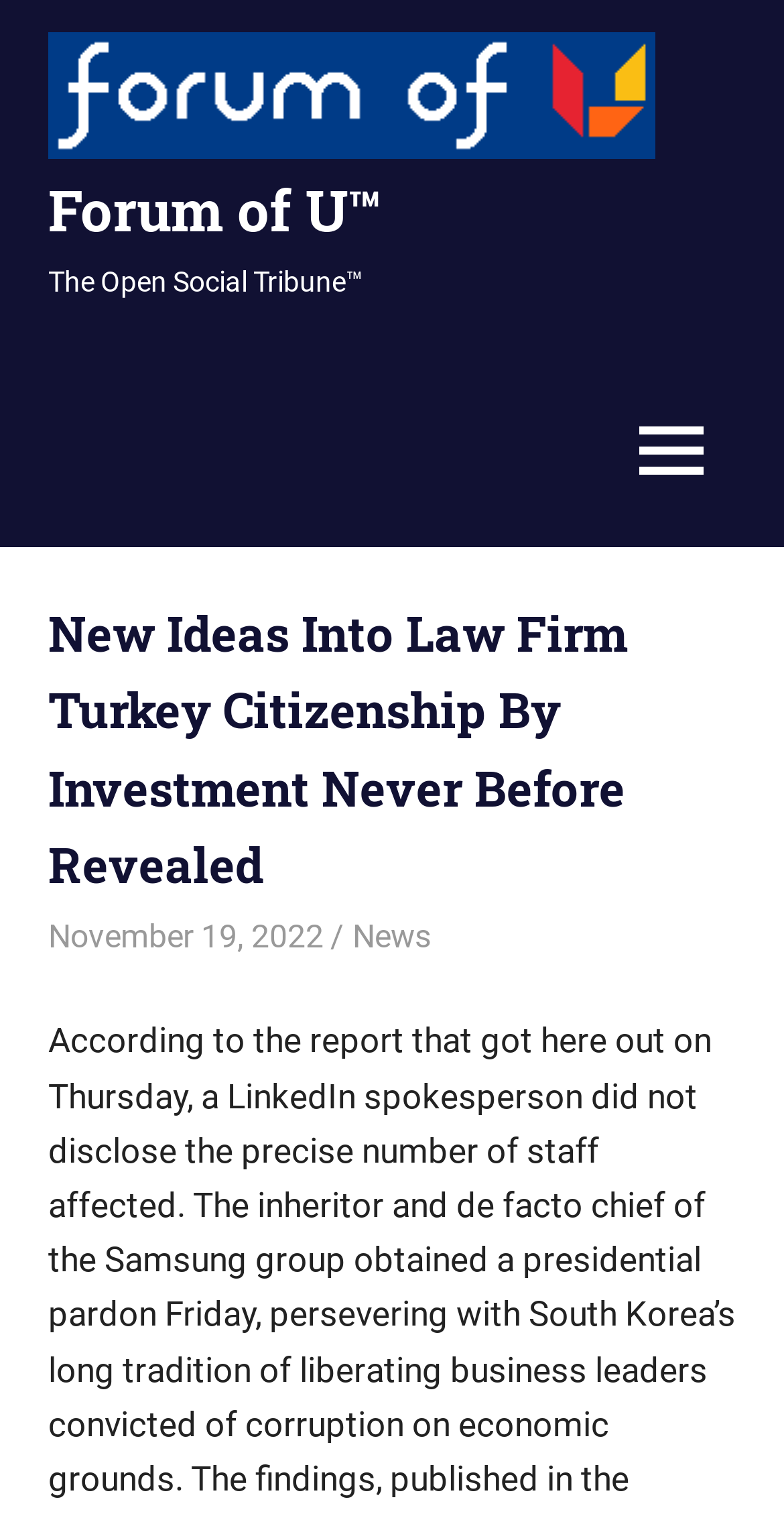Using the description: "parent_node: Forum of U™", determine the UI element's bounding box coordinates. Ensure the coordinates are in the format of four float numbers between 0 and 1, i.e., [left, top, right, bottom].

[0.062, 0.025, 0.877, 0.05]